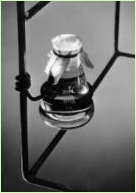What is the purpose of the flask in a scientific setting?
Craft a detailed and extensive response to the question.

The caption highlights the flask as a 'symbol of experimentation and scientific inquiry', implying that the flask is used for conducting experiments and scientific investigations in a laboratory setting.